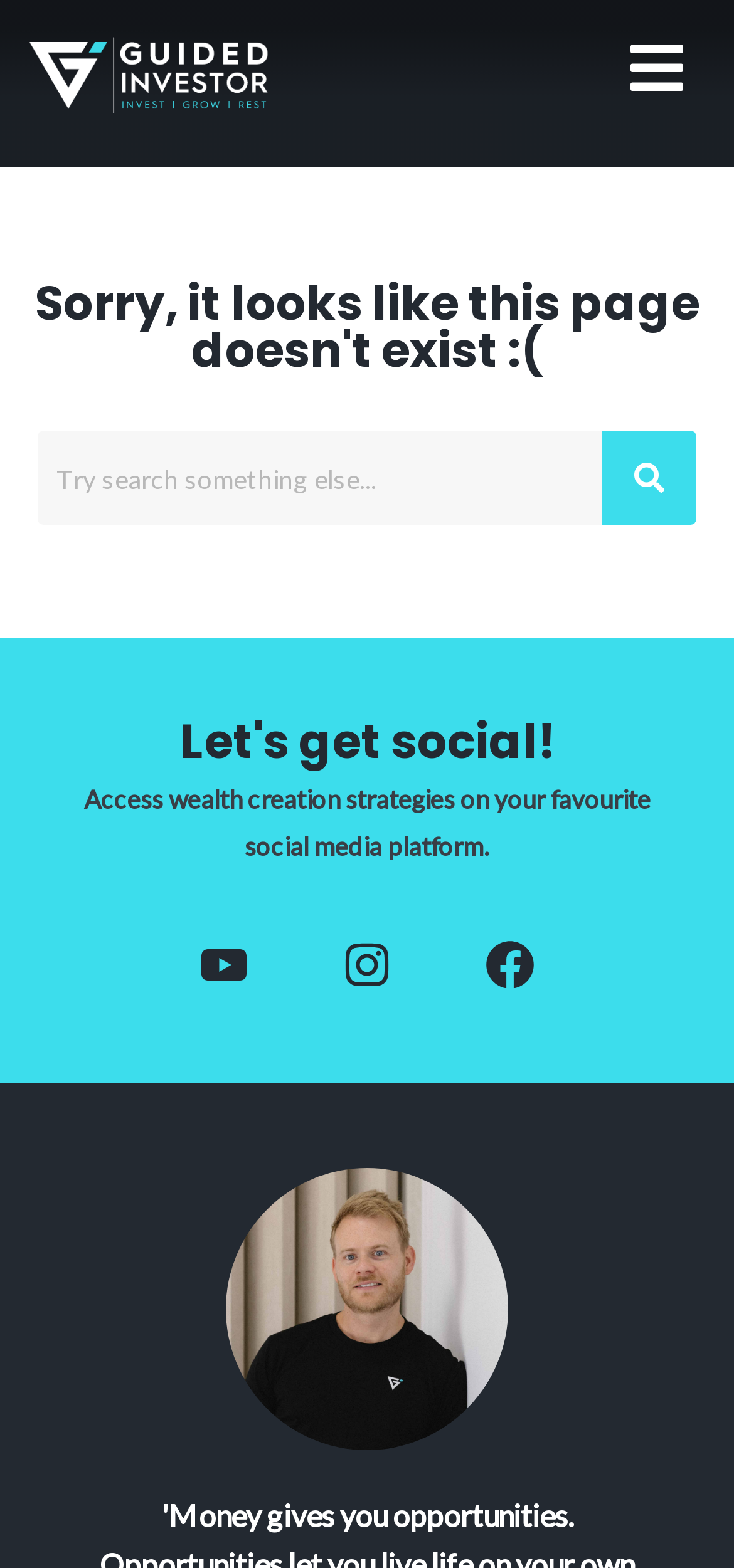What is the text above the social media links?
Please provide a single word or phrase as your answer based on the image.

Let's get social!